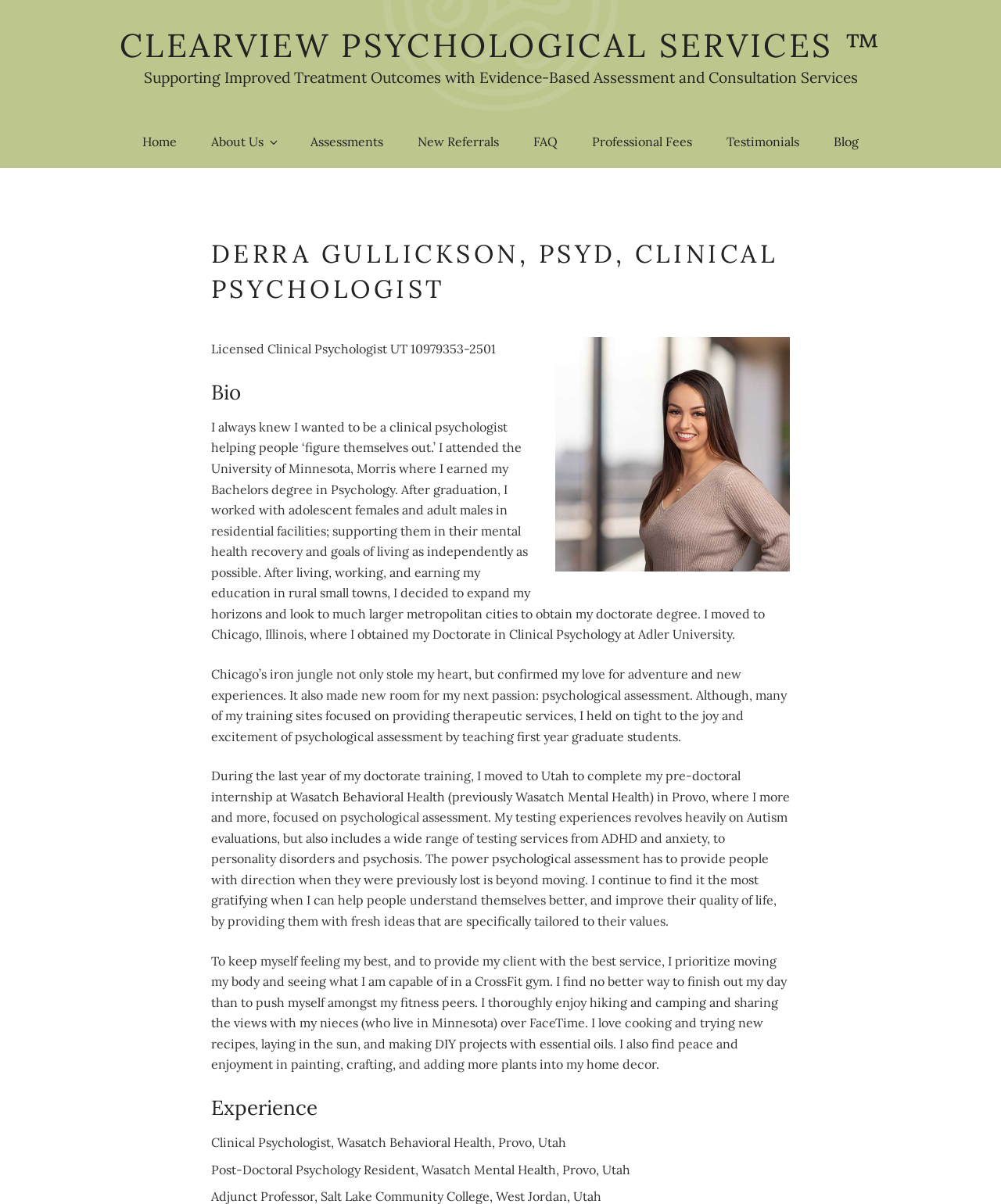Find the bounding box coordinates of the element to click in order to complete this instruction: "Click on the 'About Us' link". The bounding box coordinates must be four float numbers between 0 and 1, denoted as [left, top, right, bottom].

[0.195, 0.104, 0.291, 0.132]